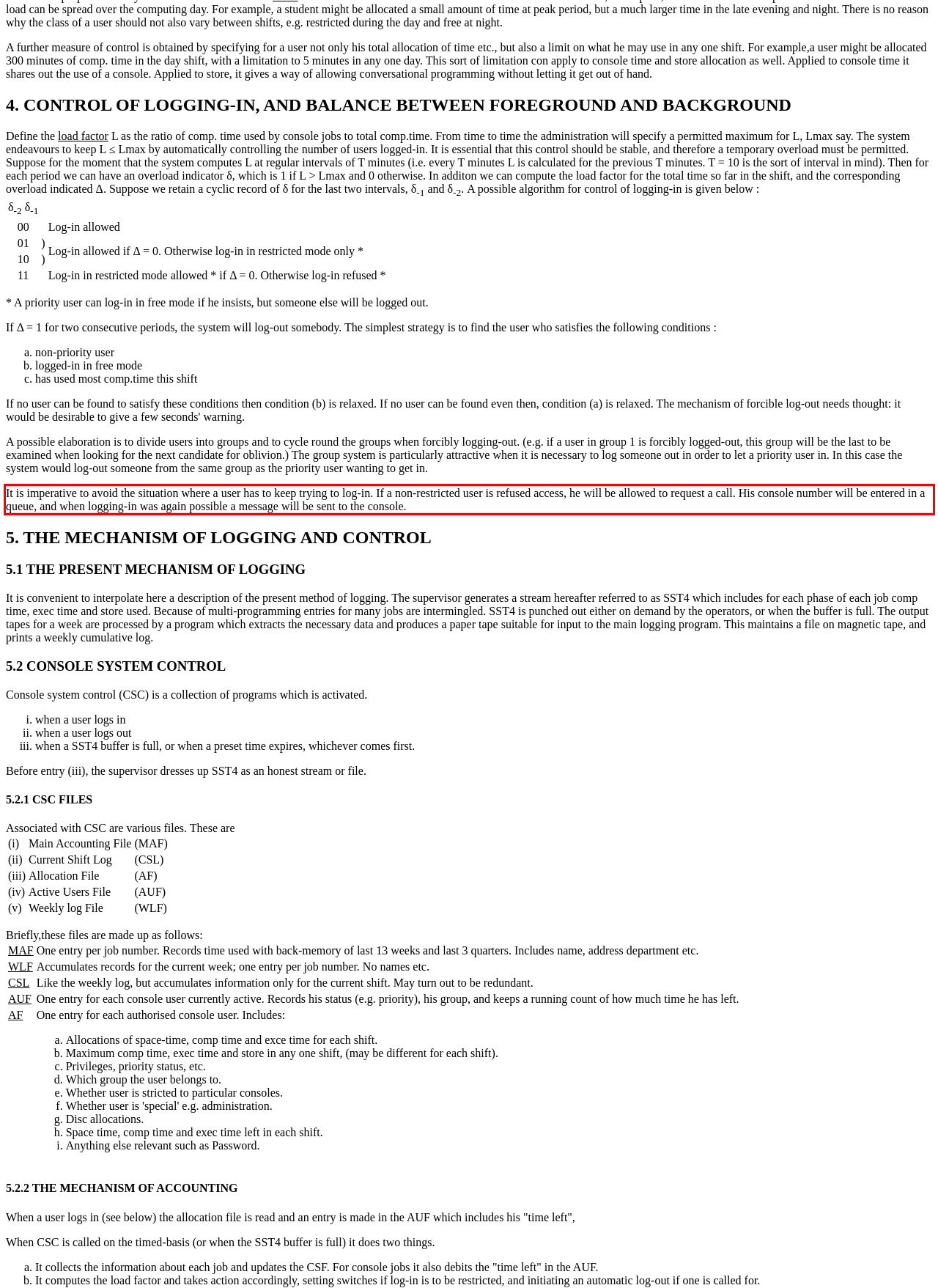Analyze the red bounding box in the provided webpage screenshot and generate the text content contained within.

It is imperative to avoid the situation where a user has to keep trying to log-in. If a non-restricted user is refused access, he will be allowed to request a call. His console number will be entered in a queue, and when logging-in was again possible a message will be sent to the console.